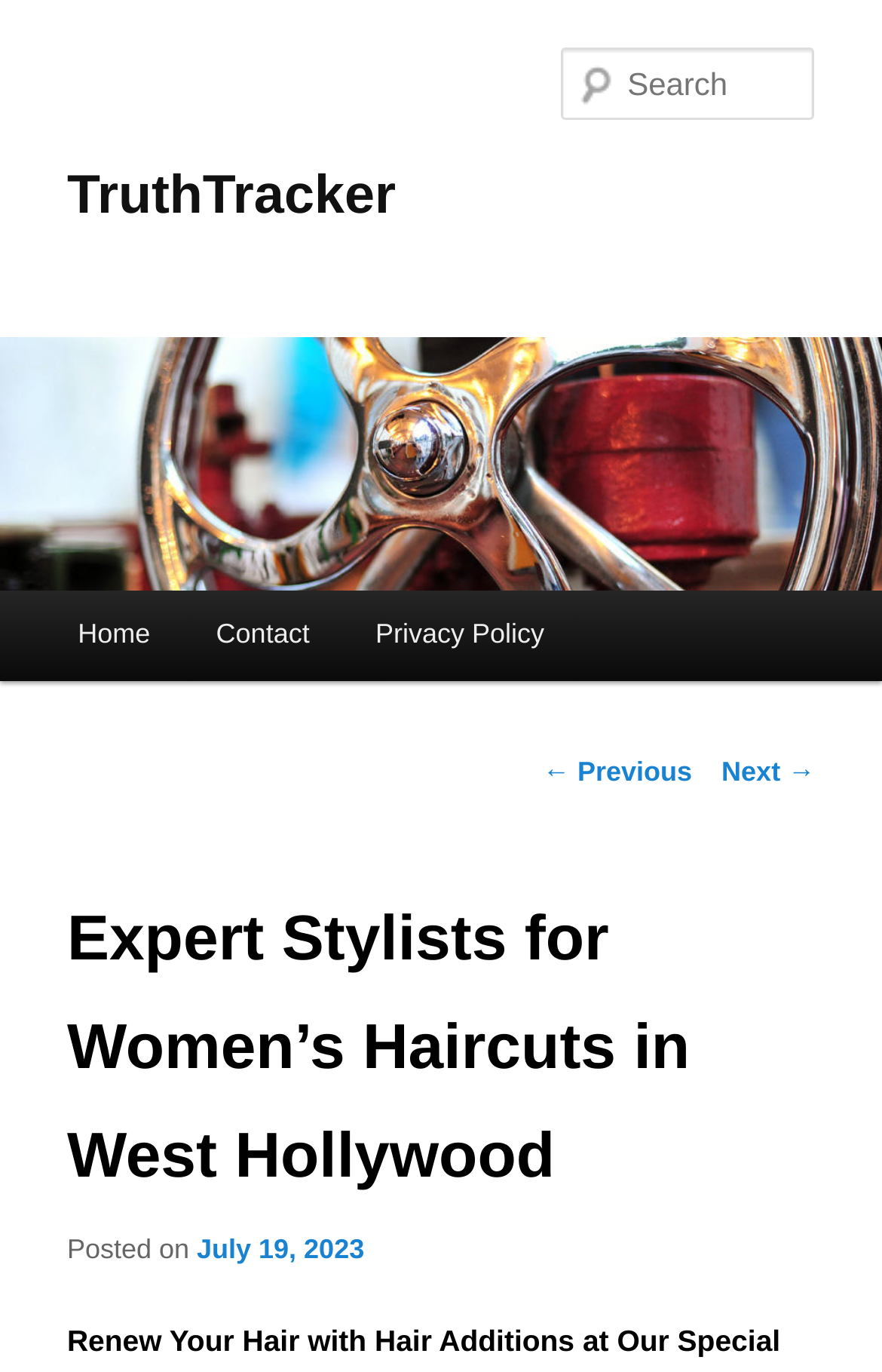Answer the question with a single word or phrase: 
What is the purpose of the textbox?

Search